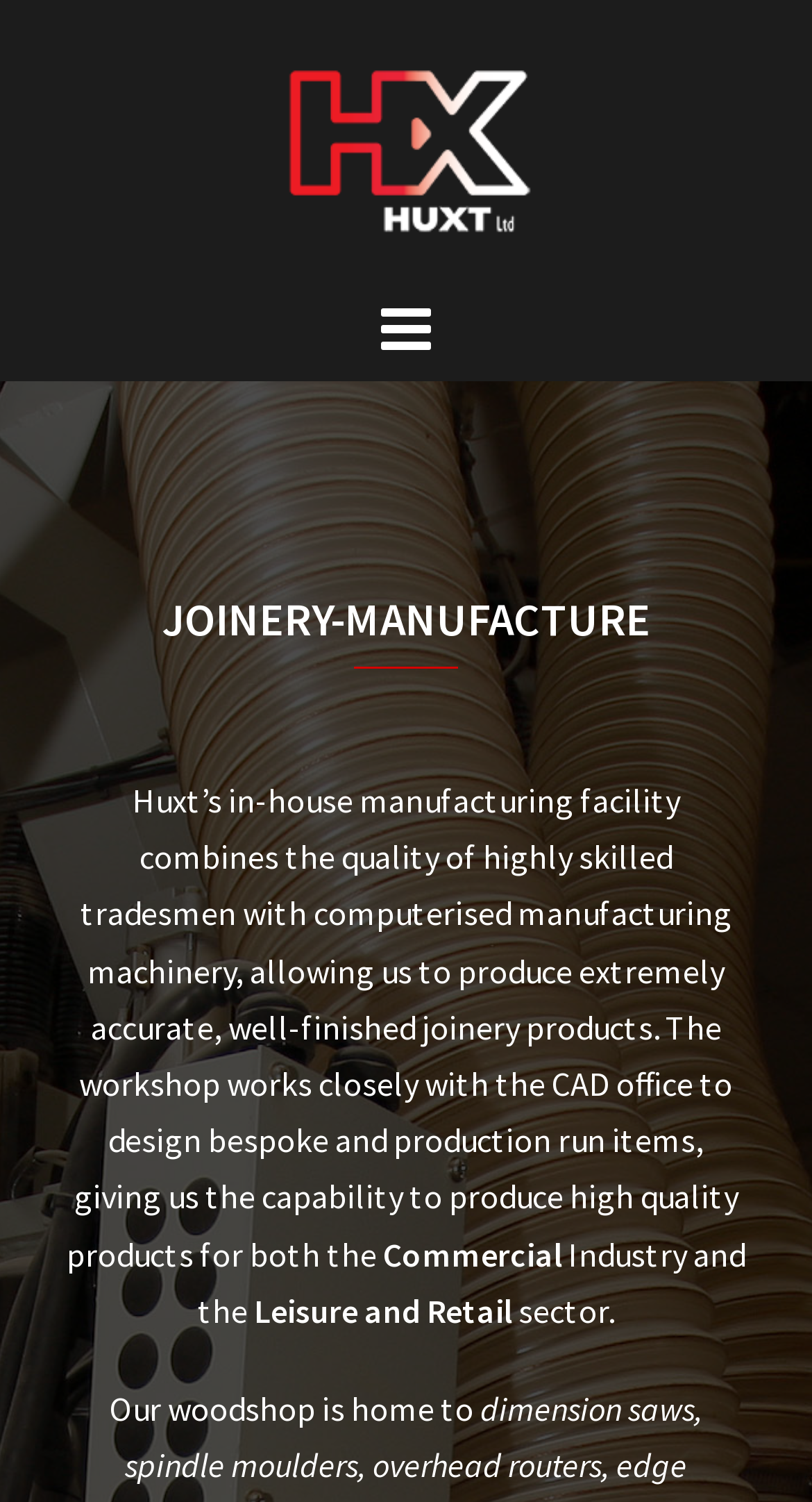Respond with a single word or short phrase to the following question: 
What sectors does HUXT Ltd serve?

Commercial, Industry, Leisure, Retail